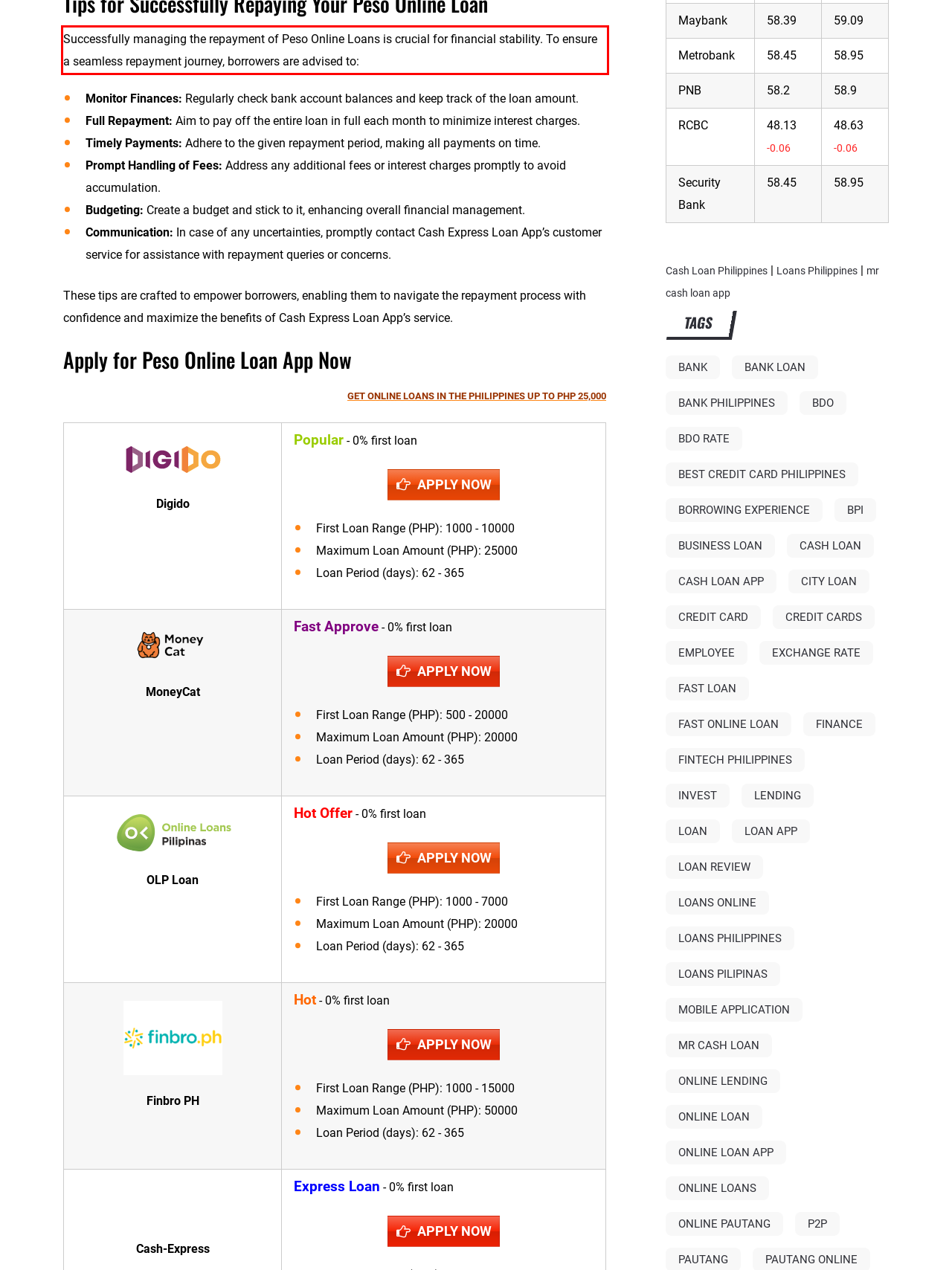From the screenshot of the webpage, locate the red bounding box and extract the text contained within that area.

Successfully managing the repayment of Peso Online Loans is crucial for financial stability. To ensure a seamless repayment journey, borrowers are advised to: